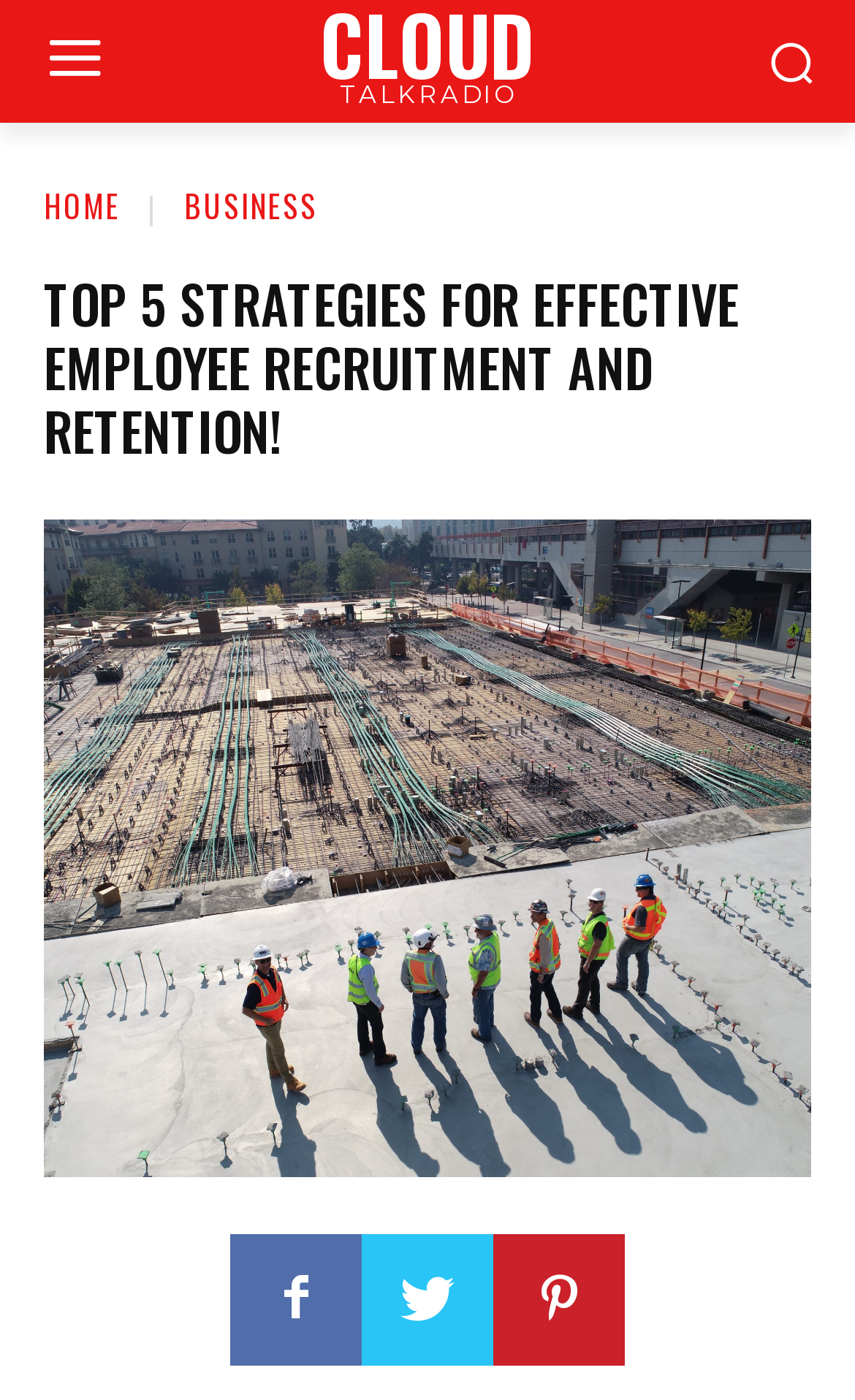What is the format of the article?
Please provide a single word or phrase as your answer based on the image.

Blog post